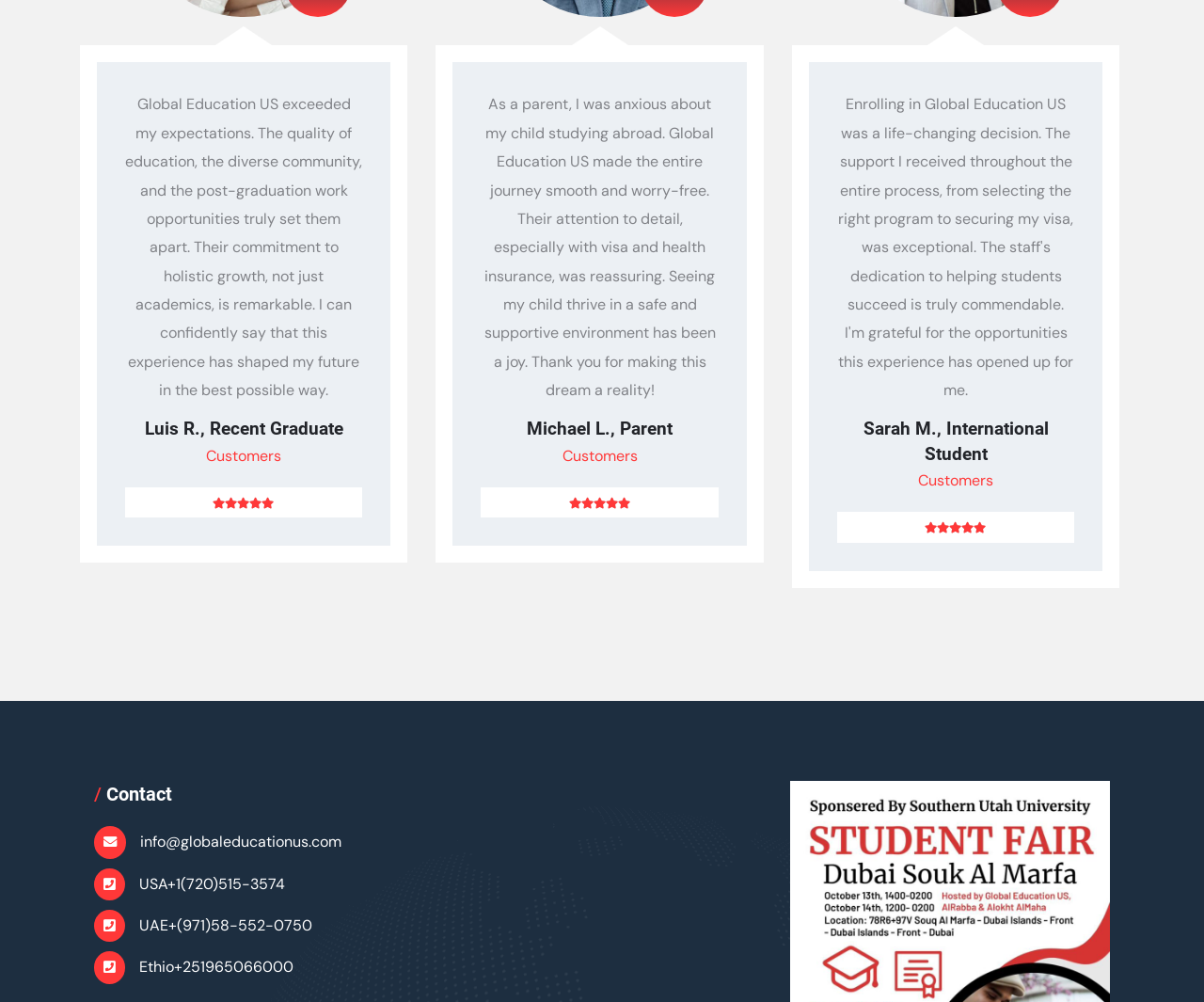Locate the bounding box of the UI element with the following description: "USA+1(720)515-3574".

[0.116, 0.868, 0.237, 0.897]